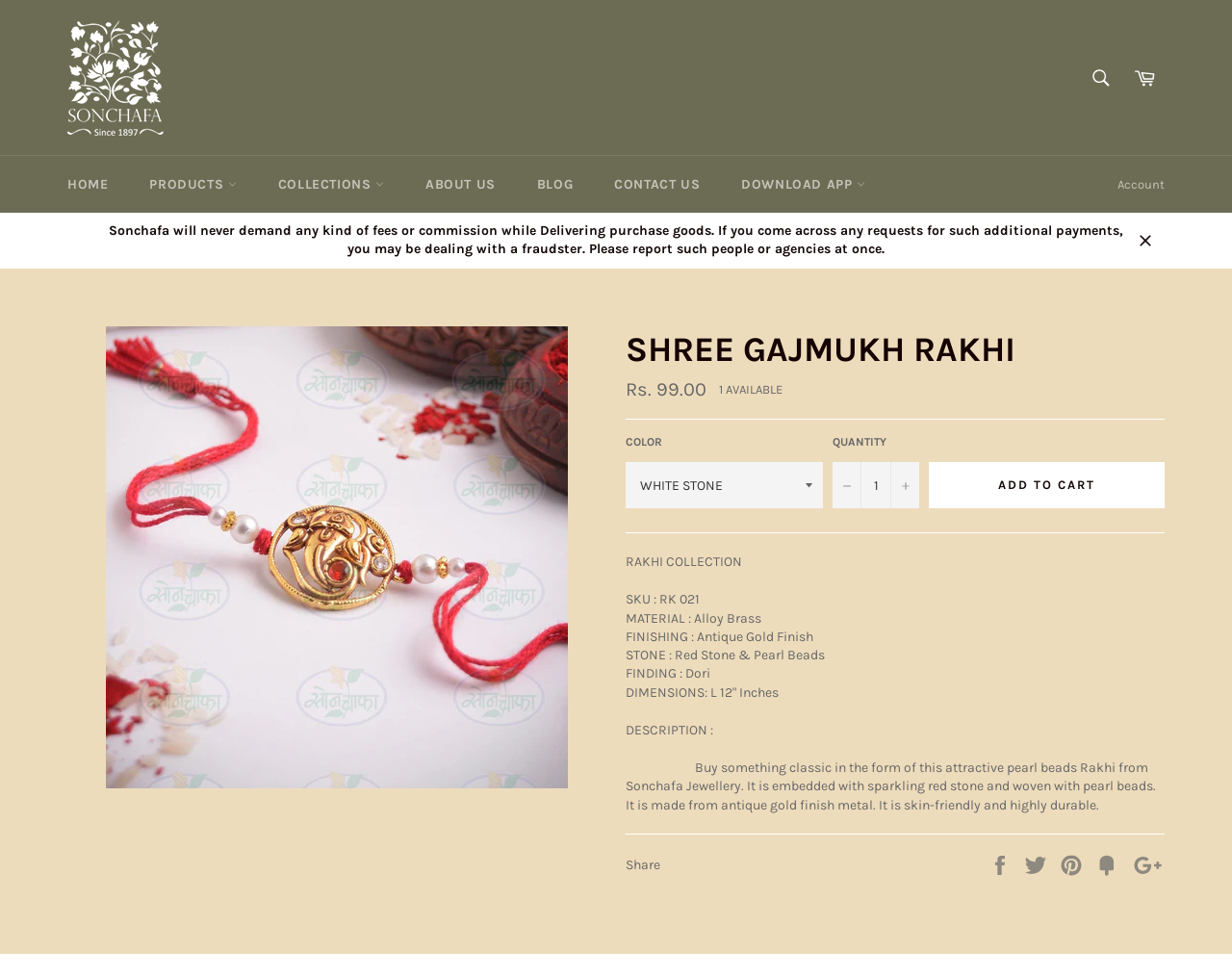Using the details from the image, please elaborate on the following question: How many items are available?

I found the availability of the rakhi by looking at the text '1 AVAILABLE' below the price section.